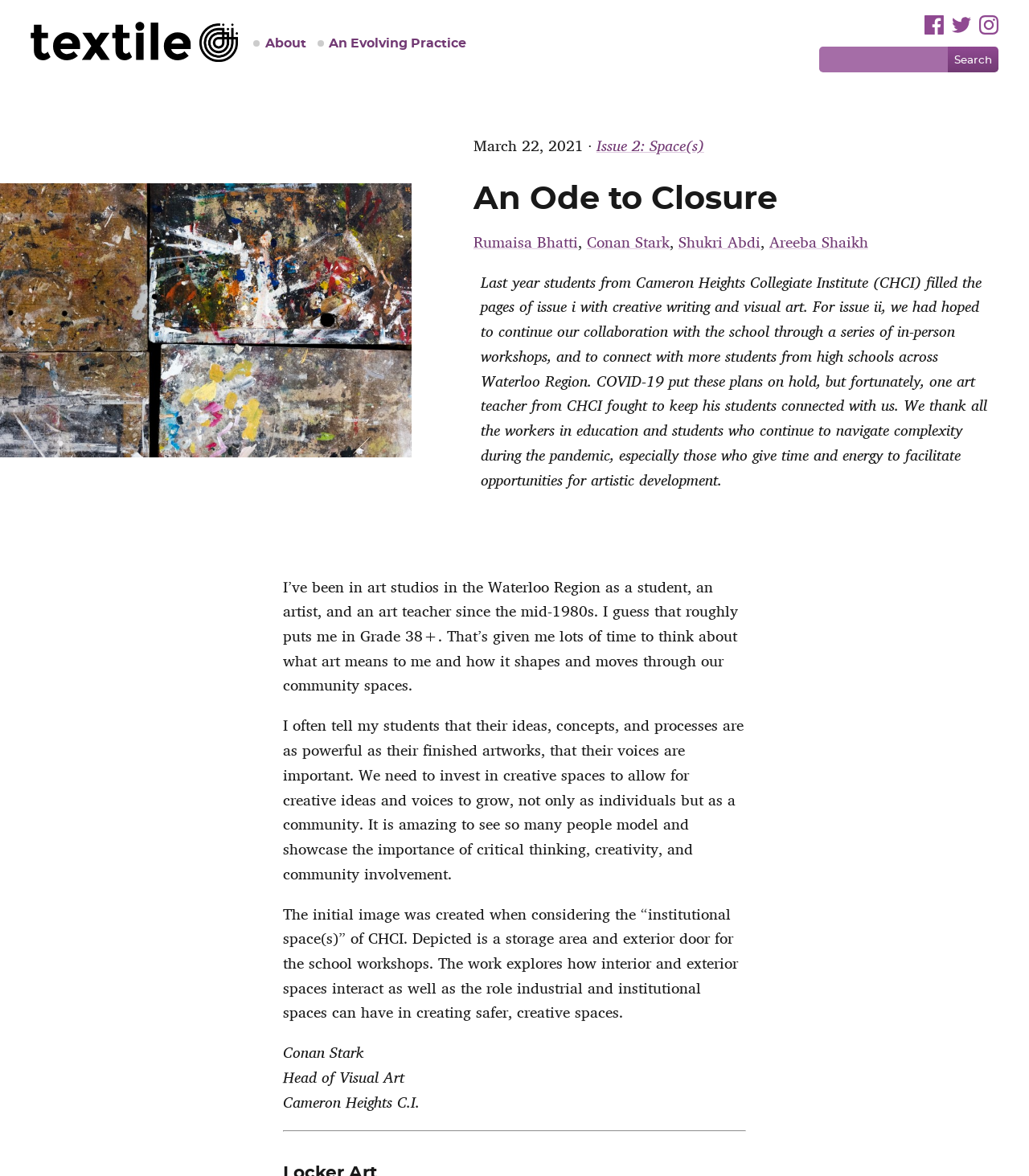Detail the webpage's structure and highlights in your description.

The webpage is titled "An Ode to Closure · Textile" and features a navigation menu at the top with links to "Home", "About", and "An Evolving Practice". To the right of the navigation menu, there are social media links to Facebook, Twitter, and Instagram, each accompanied by an image. 

Below the navigation menu, there is a search bar with a "Search site" textbox and a "Search" button. 

The main content of the webpage is divided into two sections. The left section features a figure, which takes up about half of the page's width. The right section contains a series of texts and links. At the top of the right section, there is a date "March 22, 2021 ·" followed by a link to "Issue 2: Space(s)". 

Below the date, there is a heading "An Ode to Closure" in a larger font size. Underneath the heading, there are four links to authors' names: "Rumaisa Bhatti", "Conan Stark", "Shukri Abdi", and "Areeba Shaikh". 

The main text of the webpage is a passage that discusses the collaboration between the website and Cameron Heights Collegiate Institute (CHCI) for a creative writing and visual art project. The passage is followed by three quotes from Conan Stark, an art teacher from CHCI, who shares his thoughts on the importance of creative spaces and community involvement. 

At the bottom of the page, there is a separator line that separates the main content from the footer.